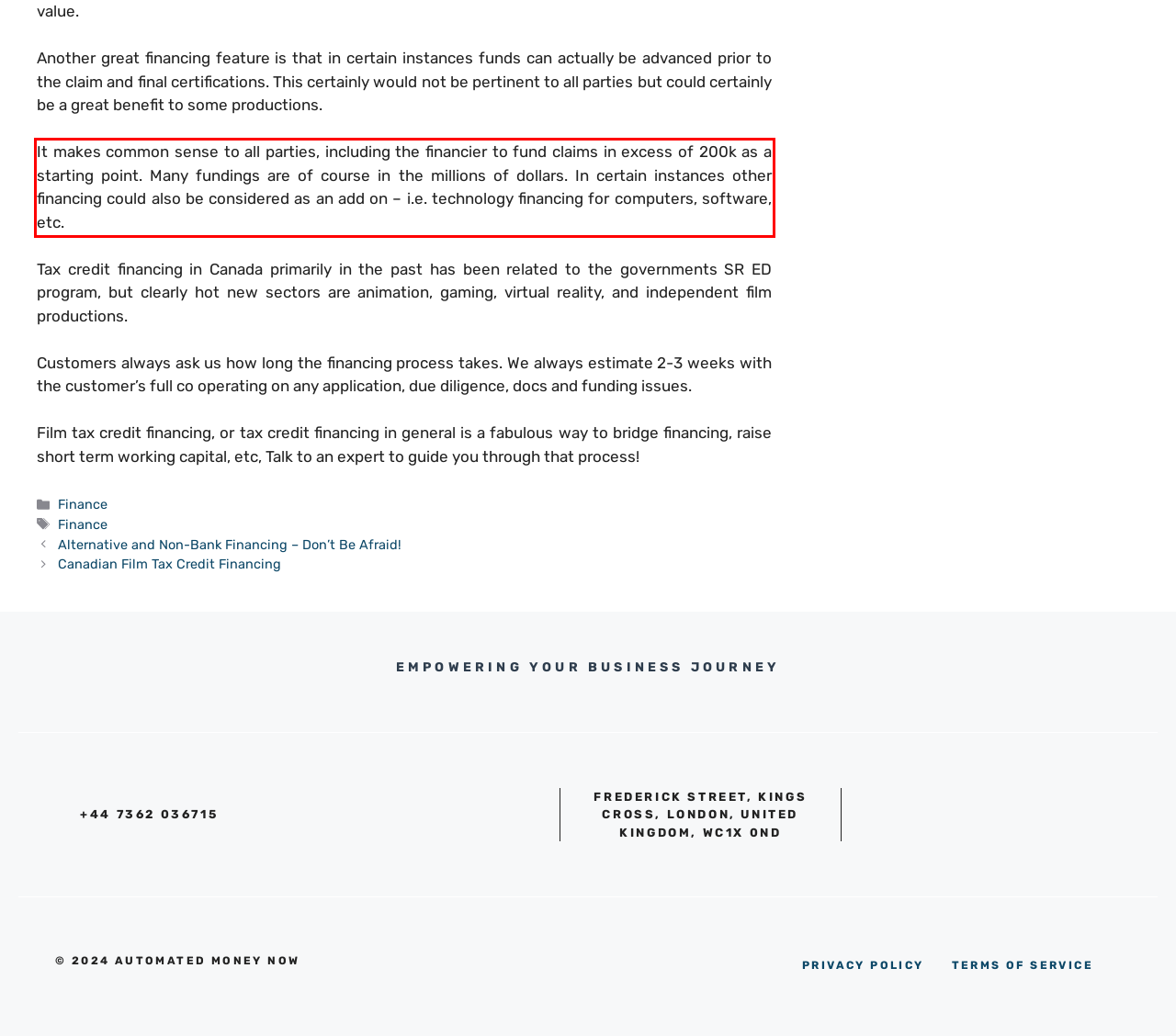Please perform OCR on the text content within the red bounding box that is highlighted in the provided webpage screenshot.

It makes common sense to all parties, including the financier to fund claims in excess of 200k as a starting point. Many fundings are of course in the millions of dollars. In certain instances other financing could also be considered as an add on – i.e. technology financing for computers, software, etc.